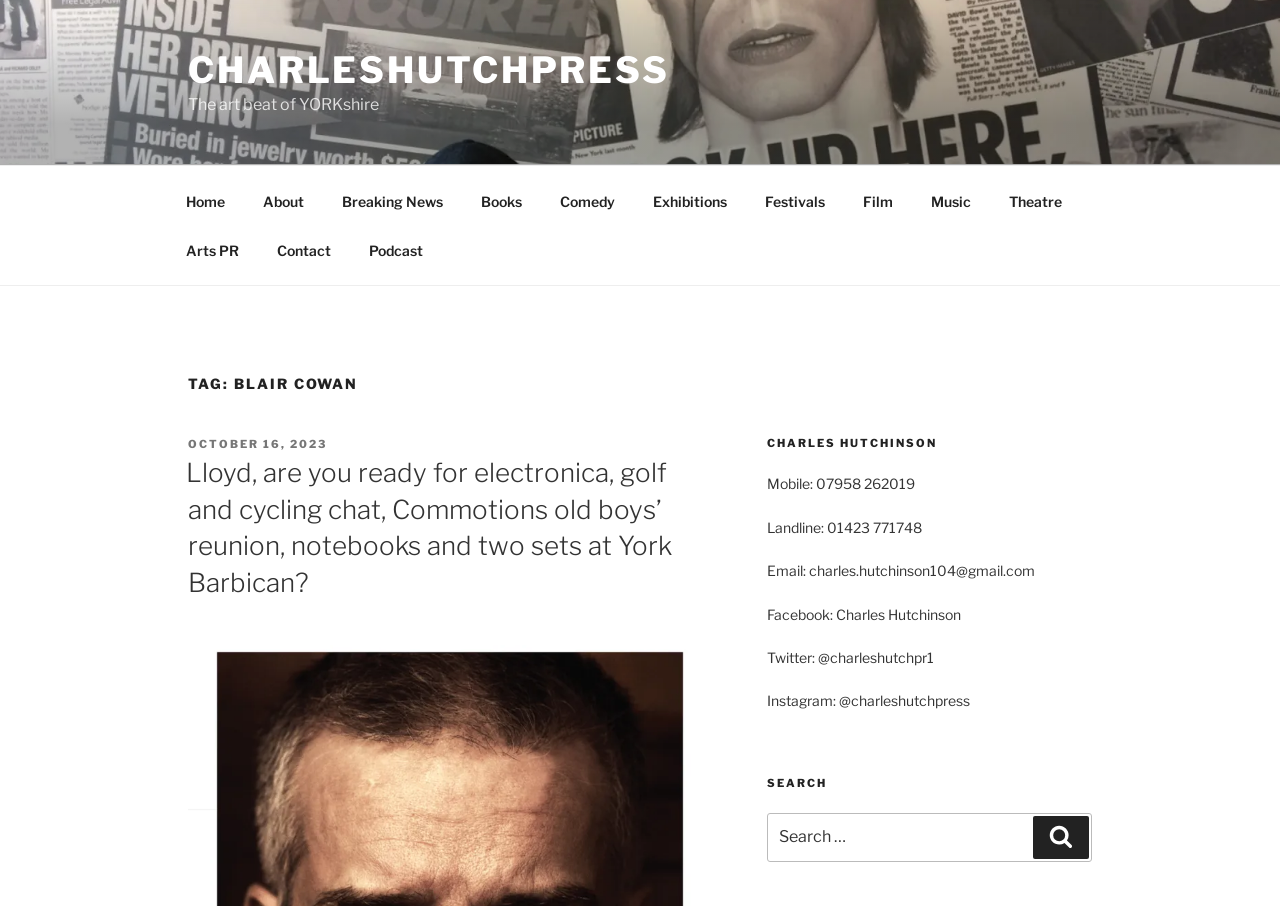Find the bounding box coordinates of the clickable area required to complete the following action: "Click on the Home link".

[0.131, 0.195, 0.189, 0.249]